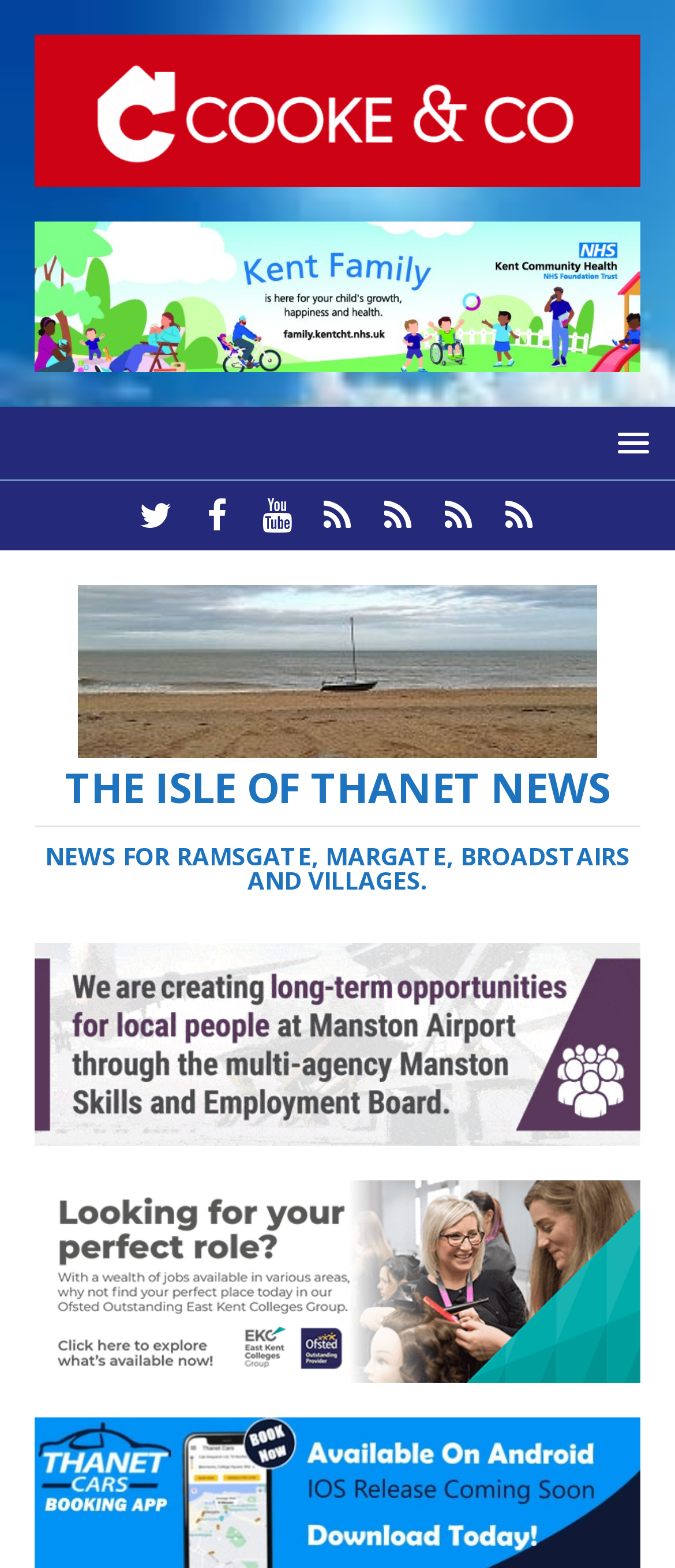Deliver a detailed narrative of the webpage's visual and textual elements.

This webpage is about a local news article from The Isle Of Thanet News. At the top, there is a complementary section that spans the entire width of the page. Below it, there are two links with accompanying images, aligned side by side, taking up most of the page's width. 

On the top right, there are several social media links, including Twitter, Facebook, and YouTube, arranged horizontally. Next to them, there are links to "Advertise with us", "About/contact us/Legal -cookies and privacy", "Support us to continue bringing you local Thanet news", and "Commenting policy", also arranged horizontally.

Below the social media links, there is a link to "The Isle Of Thanet News" with an accompanying image, taking up most of the page's width. Underneath, there is a heading that reads "THE ISLE OF THANET NEWS" and a subheading that reads "NEWS FOR RAMSGATE, MARGATE, BROADSTAIRS AND VILLAGES." 

The main content of the webpage starts below the headings, with a series of links, each accompanied by an image. There are three such links, stacked vertically, taking up most of the page's width. The article itself appears to be about a fire incident in Ramsgate, with crews responding to a fire in a rubbish chute at Trove Court.